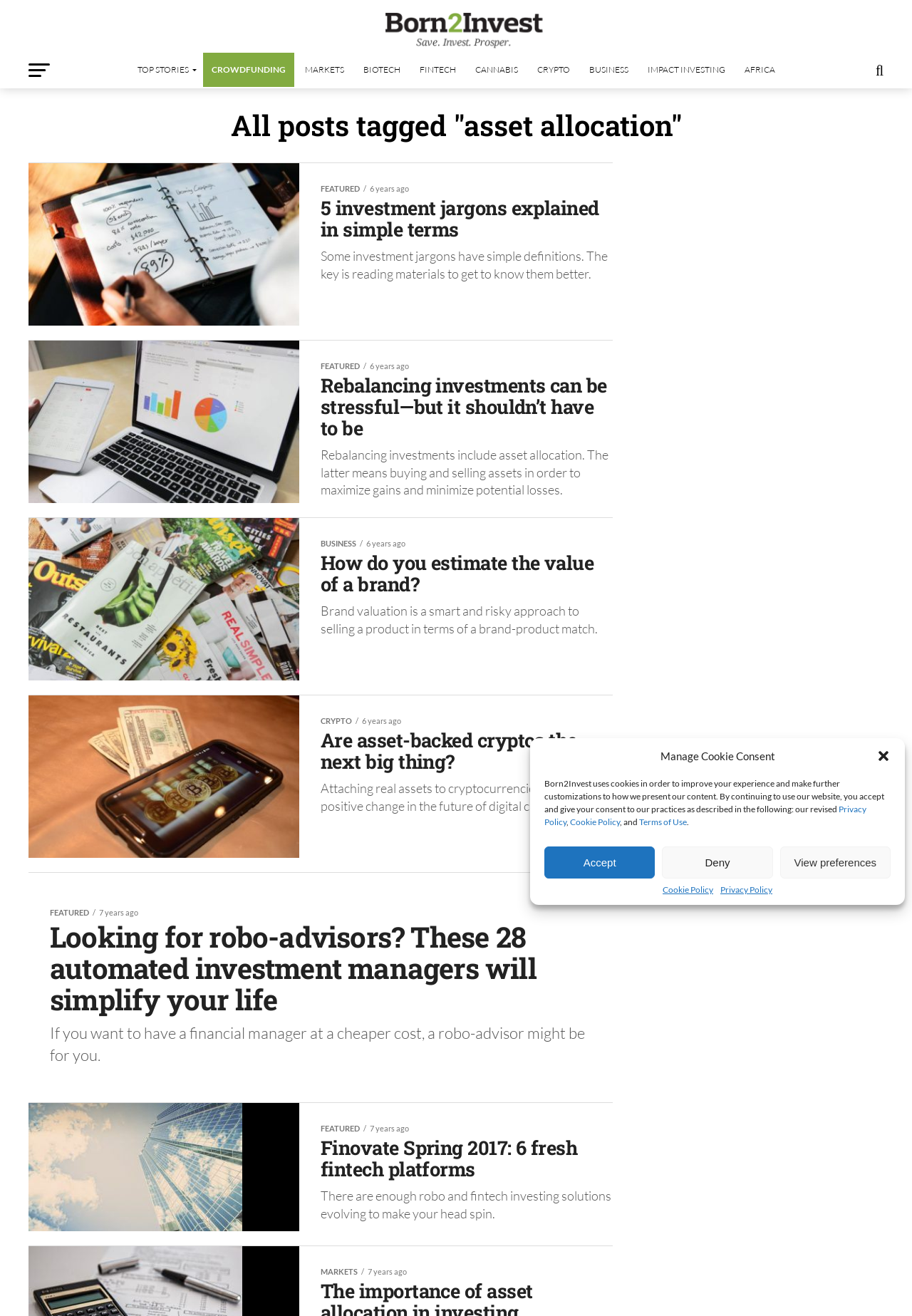Determine the bounding box coordinates of the section I need to click to execute the following instruction: "Click on the 'Foundations' link". Provide the coordinates as four float numbers between 0 and 1, i.e., [left, top, right, bottom].

None